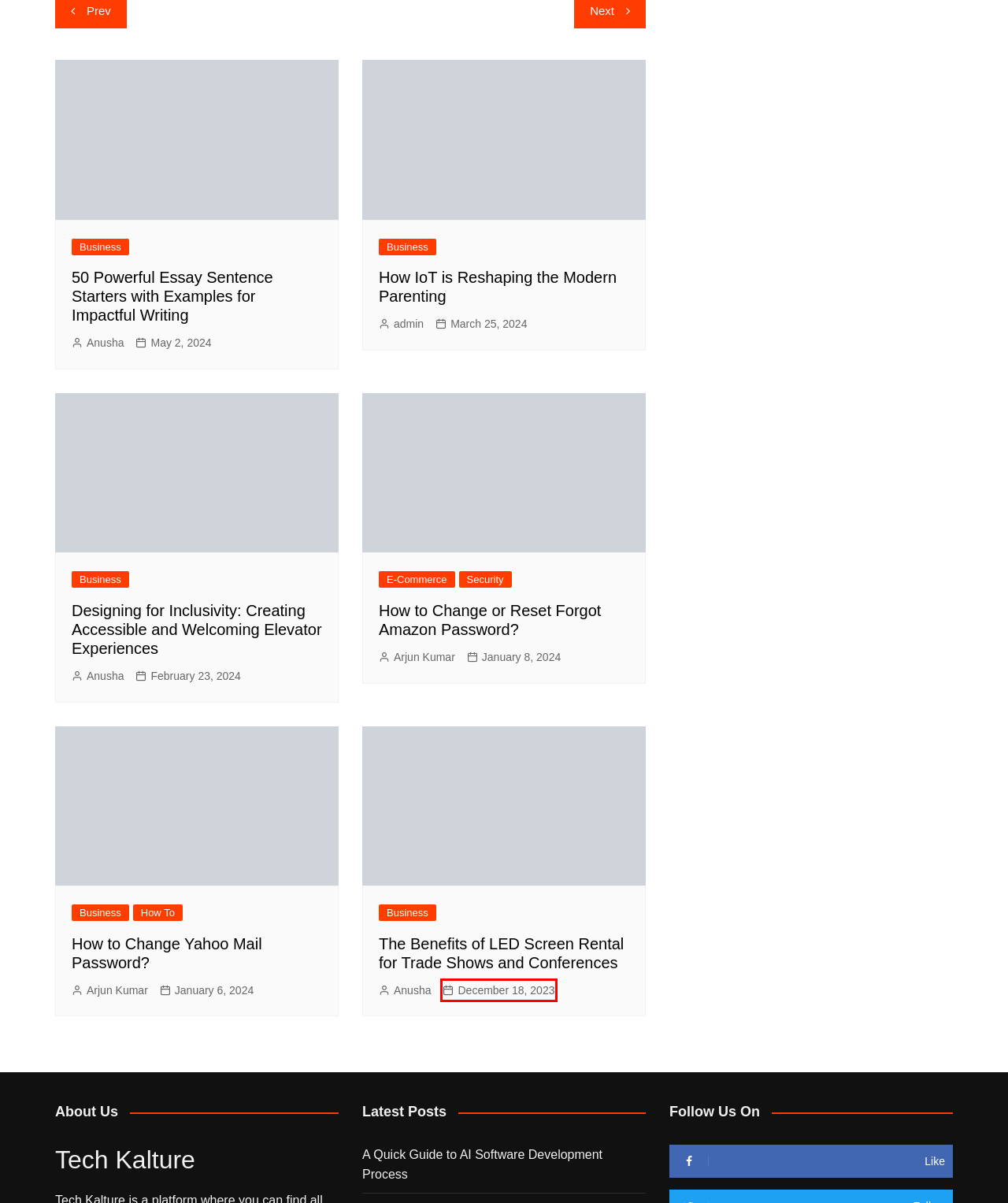Inspect the screenshot of a webpage with a red rectangle bounding box. Identify the webpage description that best corresponds to the new webpage after clicking the element inside the bounding box. Here are the candidates:
A. Mobile Archives - Tech Kalture
B. Real Estate Archives - Tech Kalture
C. How to Change or Reset Forgot Amazon Password?
D. The Benefits of LED Screen Rental for Trade Shows and Conferences
E. How to smoke Shisha
F. Choosing Your Career Path: The Definitive Guide
G. Designing for Inclusivity: Creating Accessible and Welcoming Elevator Experiences
H. How to Change or Reset Yahoo Mail Password?

D